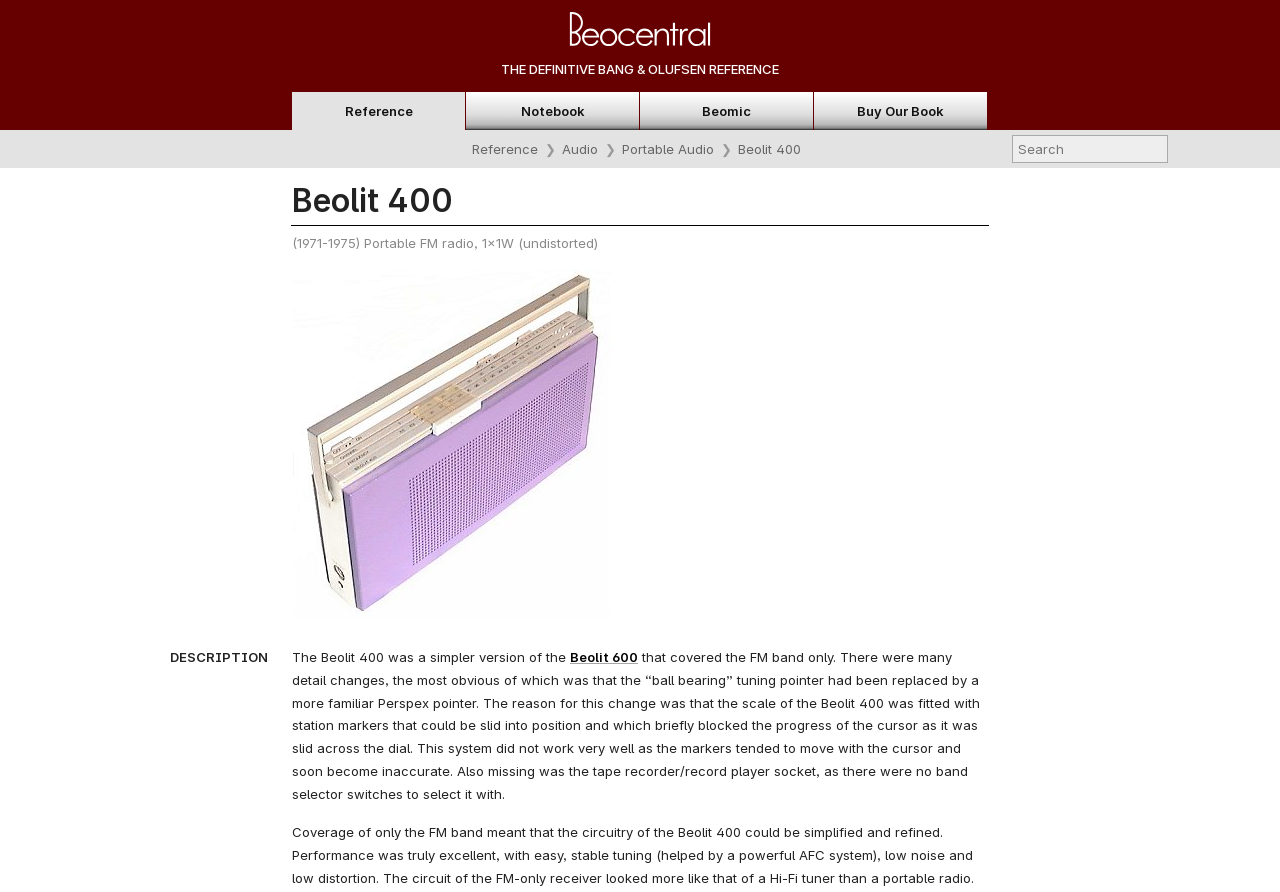Find the bounding box coordinates of the element's region that should be clicked in order to follow the given instruction: "Go to the 'Audio' page". The coordinates should consist of four float numbers between 0 and 1, i.e., [left, top, right, bottom].

[0.439, 0.158, 0.467, 0.175]